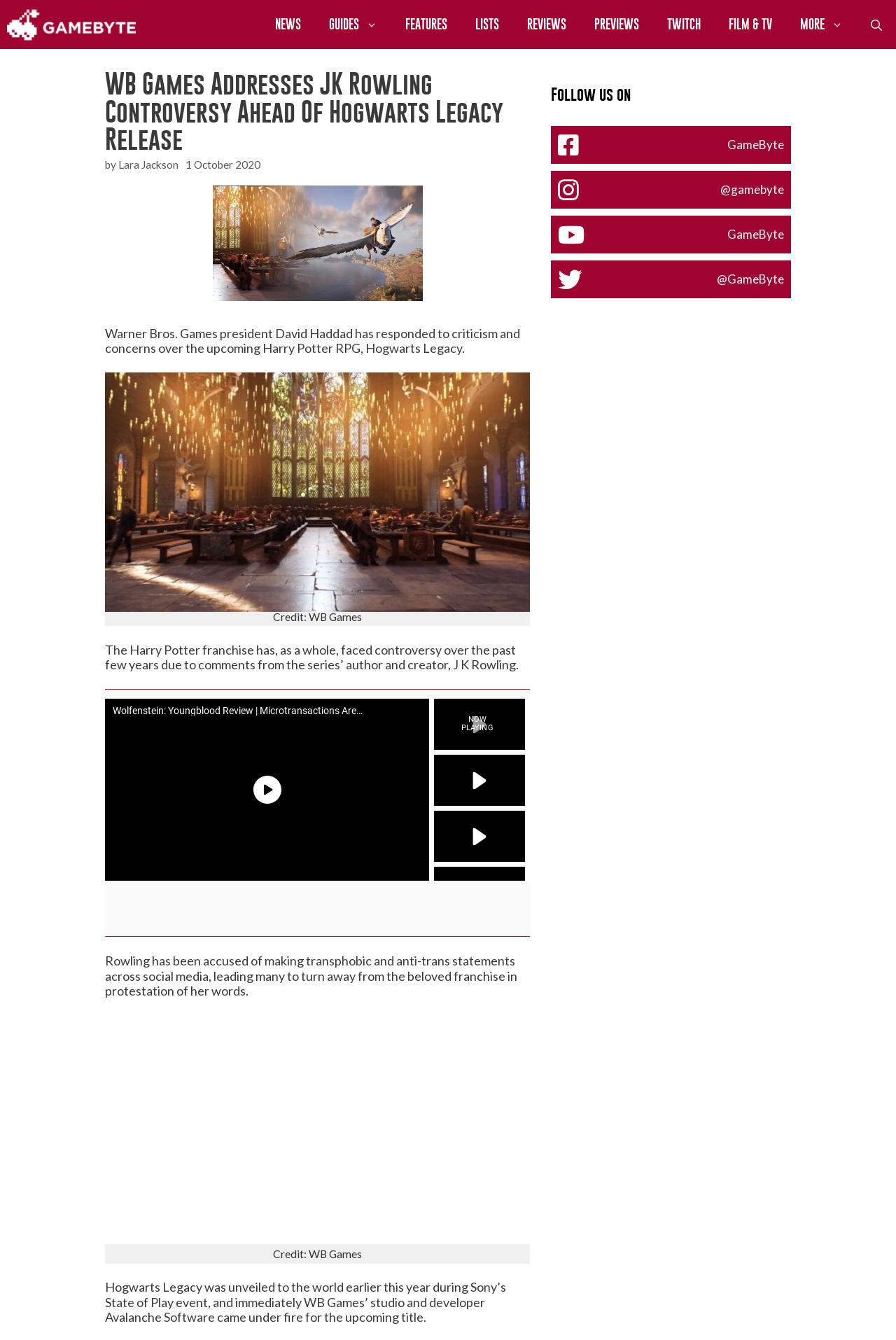Find the bounding box coordinates for the element that must be clicked to complete the instruction: "Follow GameByte on social media". The coordinates should be four float numbers between 0 and 1, indicated as [left, top, right, bottom].

[0.623, 0.099, 0.875, 0.117]